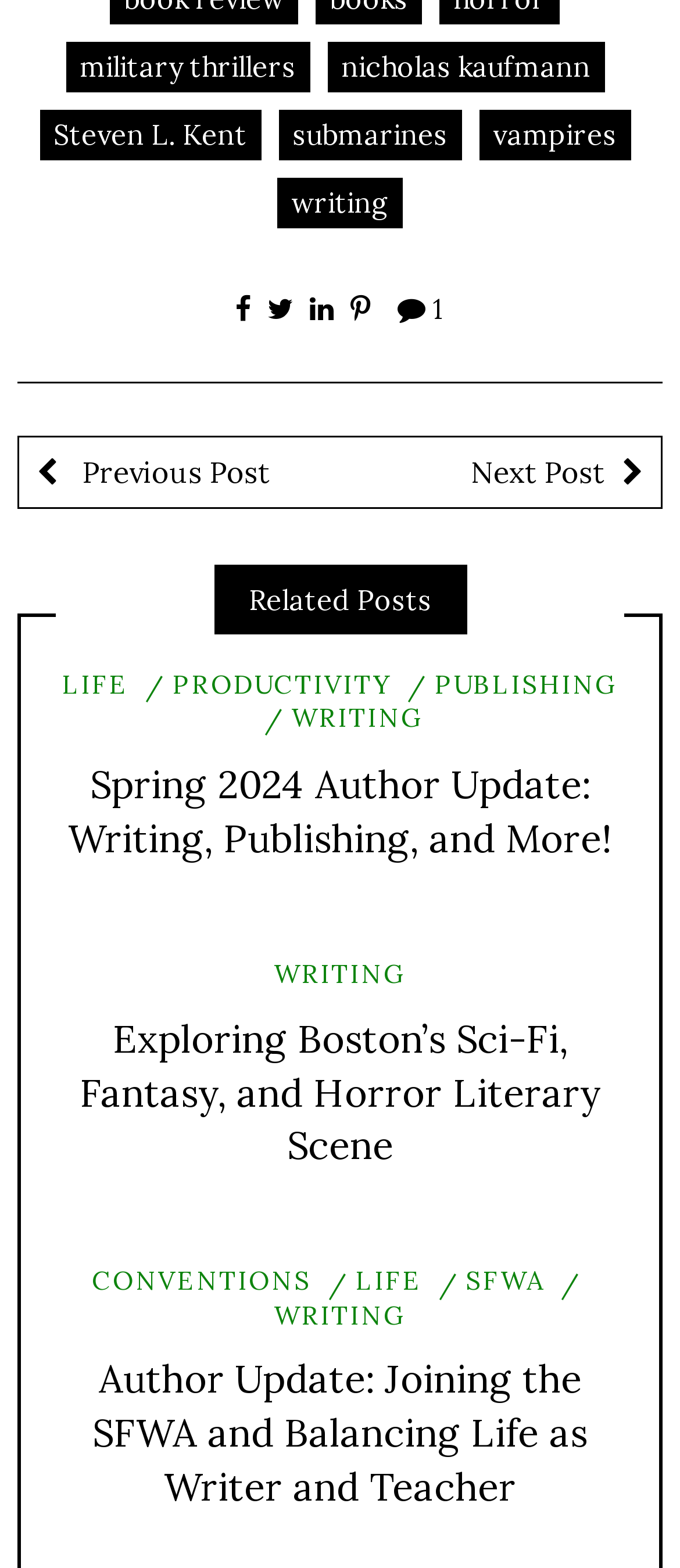Locate the bounding box coordinates of the clickable region necessary to complete the following instruction: "Read the 'Spring 2024 Author Update: Writing, Publishing, and More!' article". Provide the coordinates in the format of four float numbers between 0 and 1, i.e., [left, top, right, bottom].

[0.082, 0.484, 0.918, 0.552]